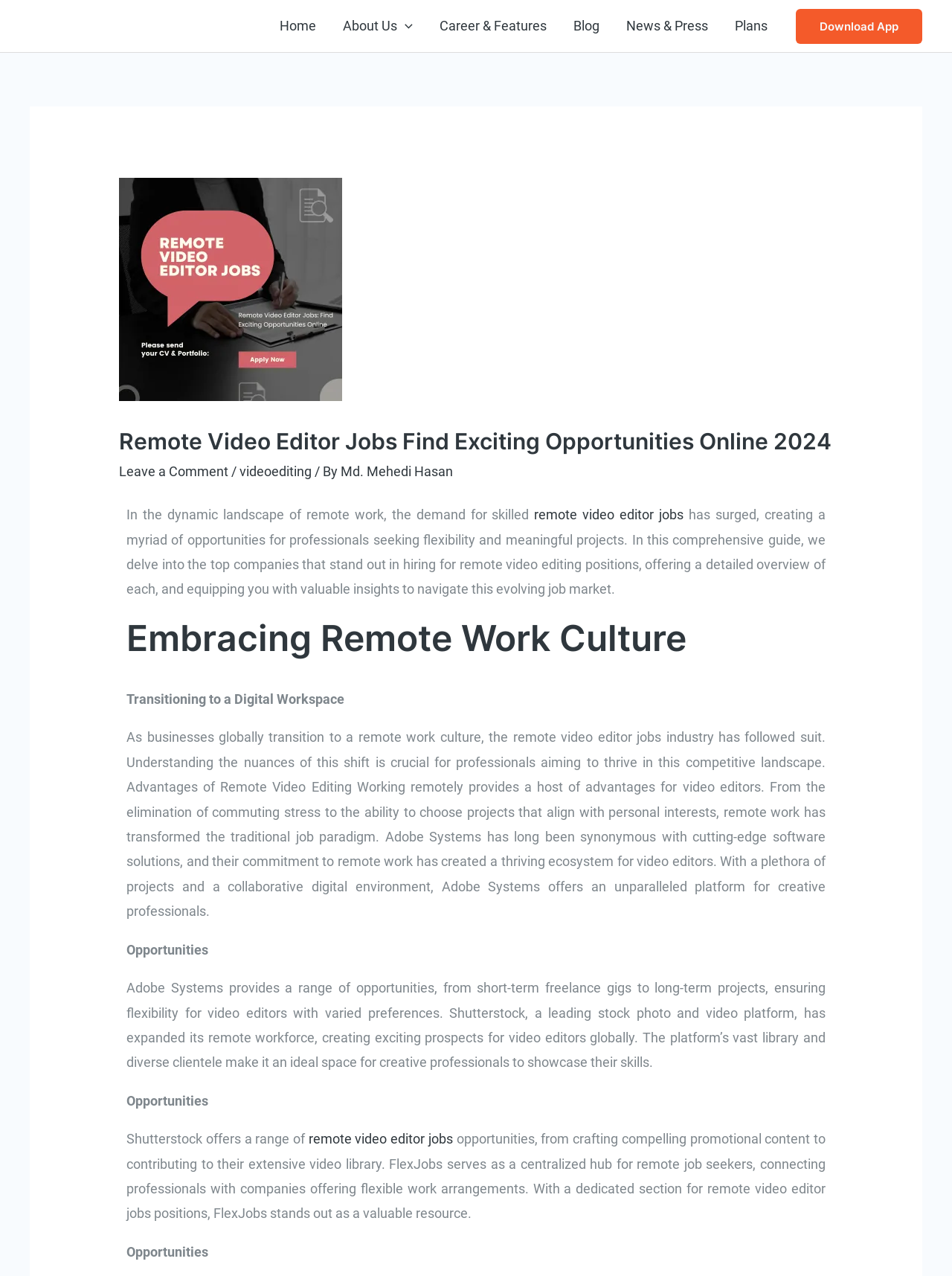Determine the bounding box coordinates of the clickable region to carry out the instruction: "Click on the 'Download App' button".

[0.836, 0.007, 0.969, 0.034]